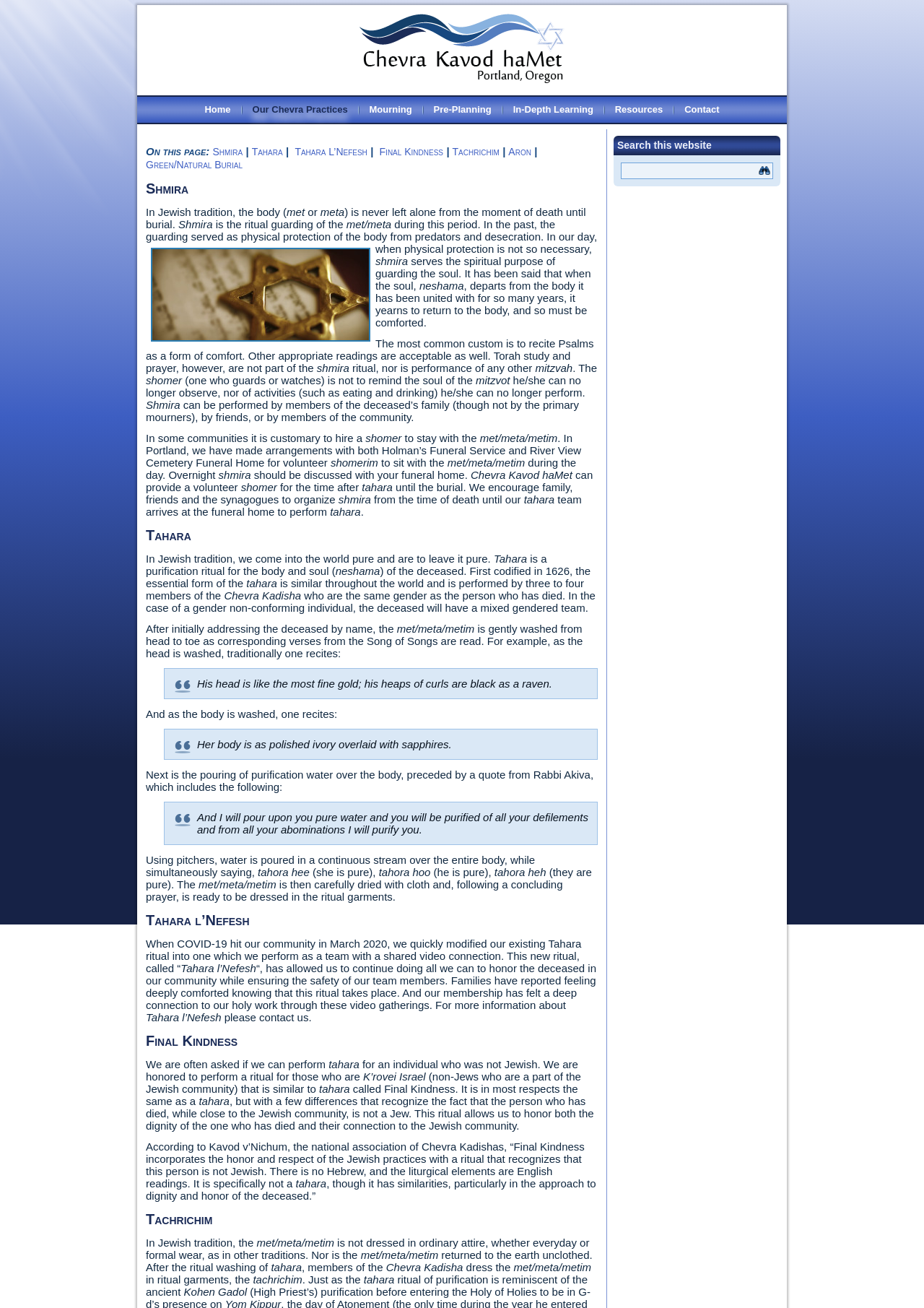Locate the bounding box coordinates of the segment that needs to be clicked to meet this instruction: "Click on the 'Tahara L’Nefesh' link".

[0.319, 0.112, 0.398, 0.12]